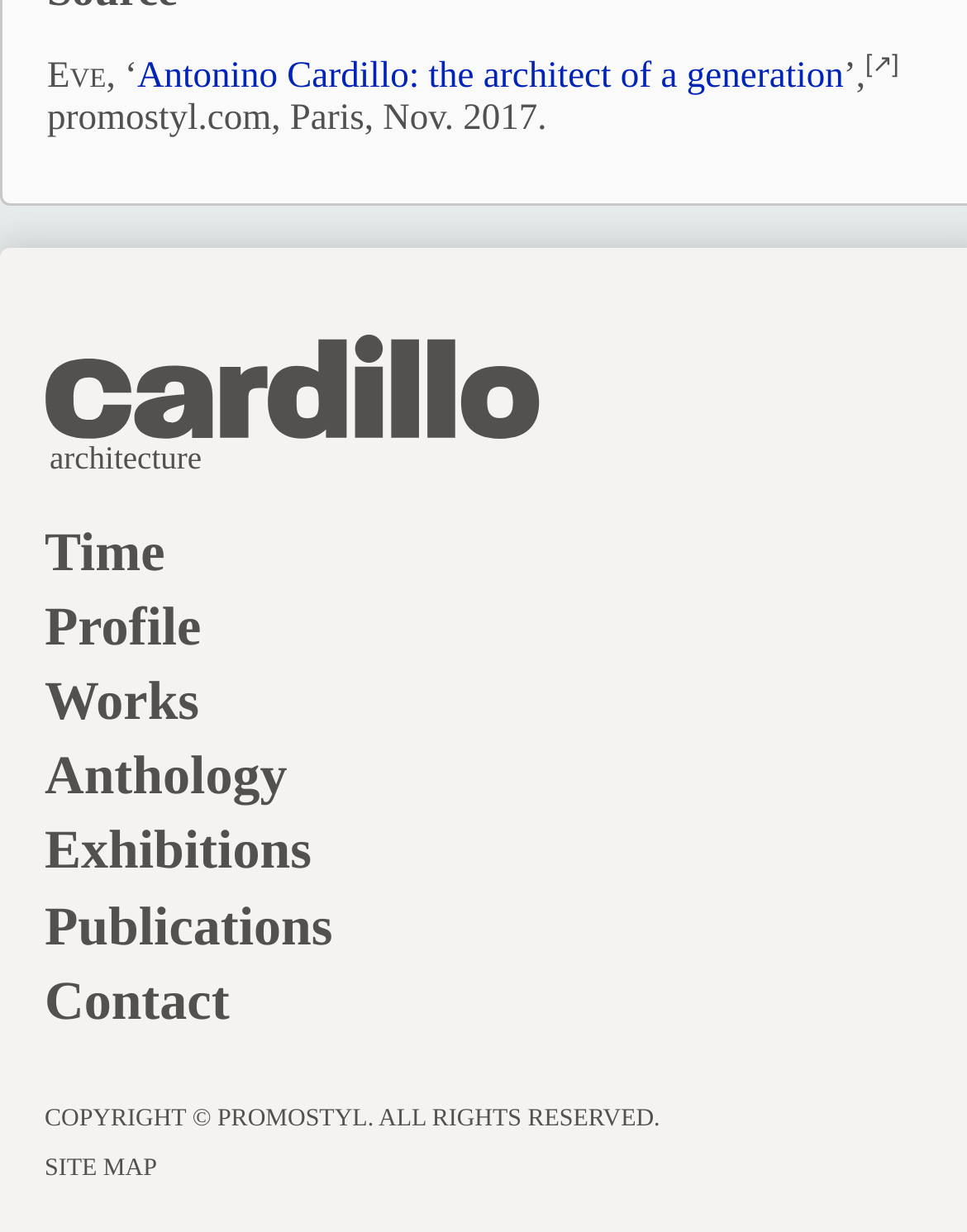Is there a site map available?
Using the image as a reference, answer the question with a short word or phrase.

Yes